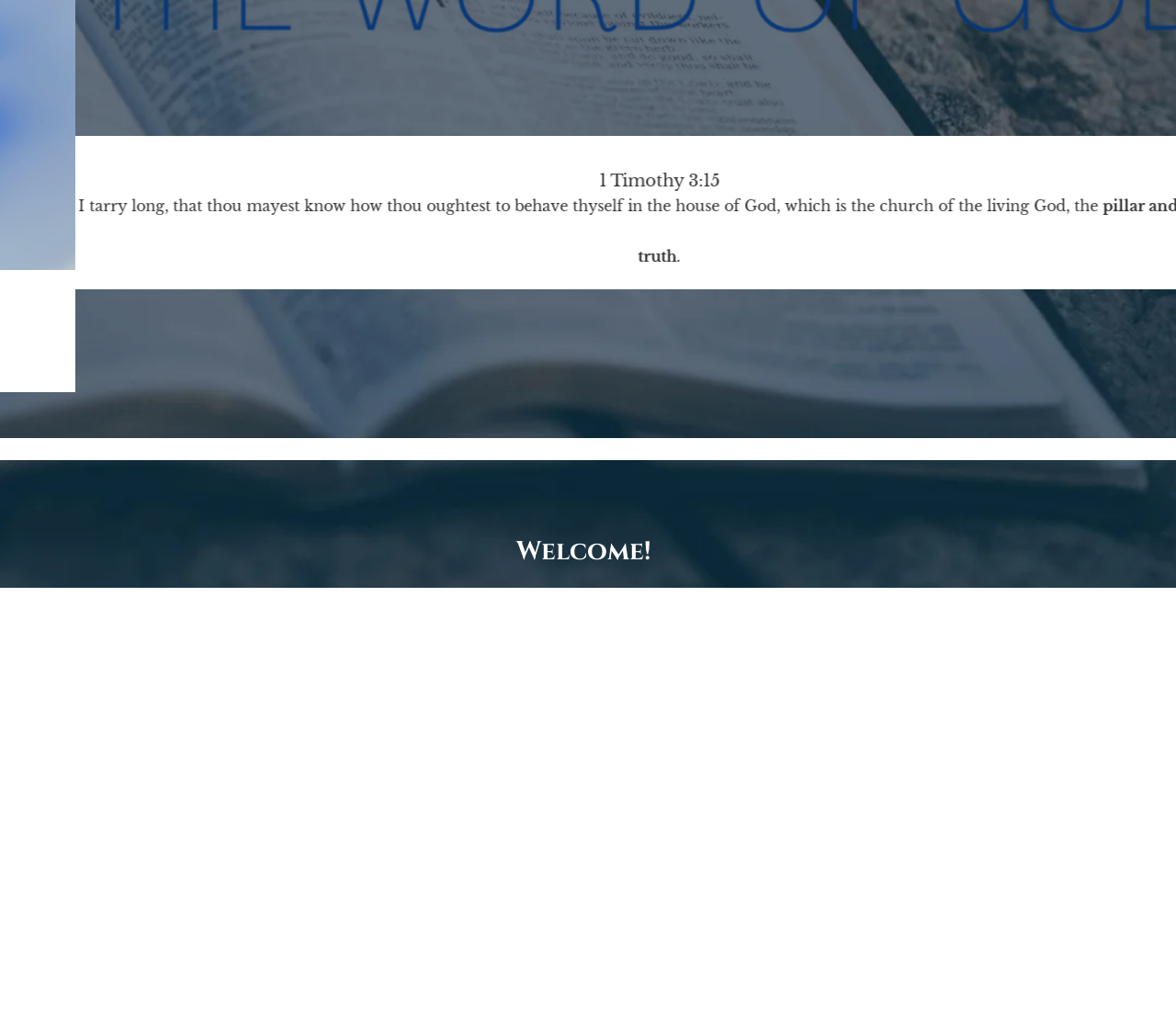Mark the bounding box of the element that matches the following description: "answers@bfbaptist.com".

[0.468, 0.882, 0.618, 0.902]